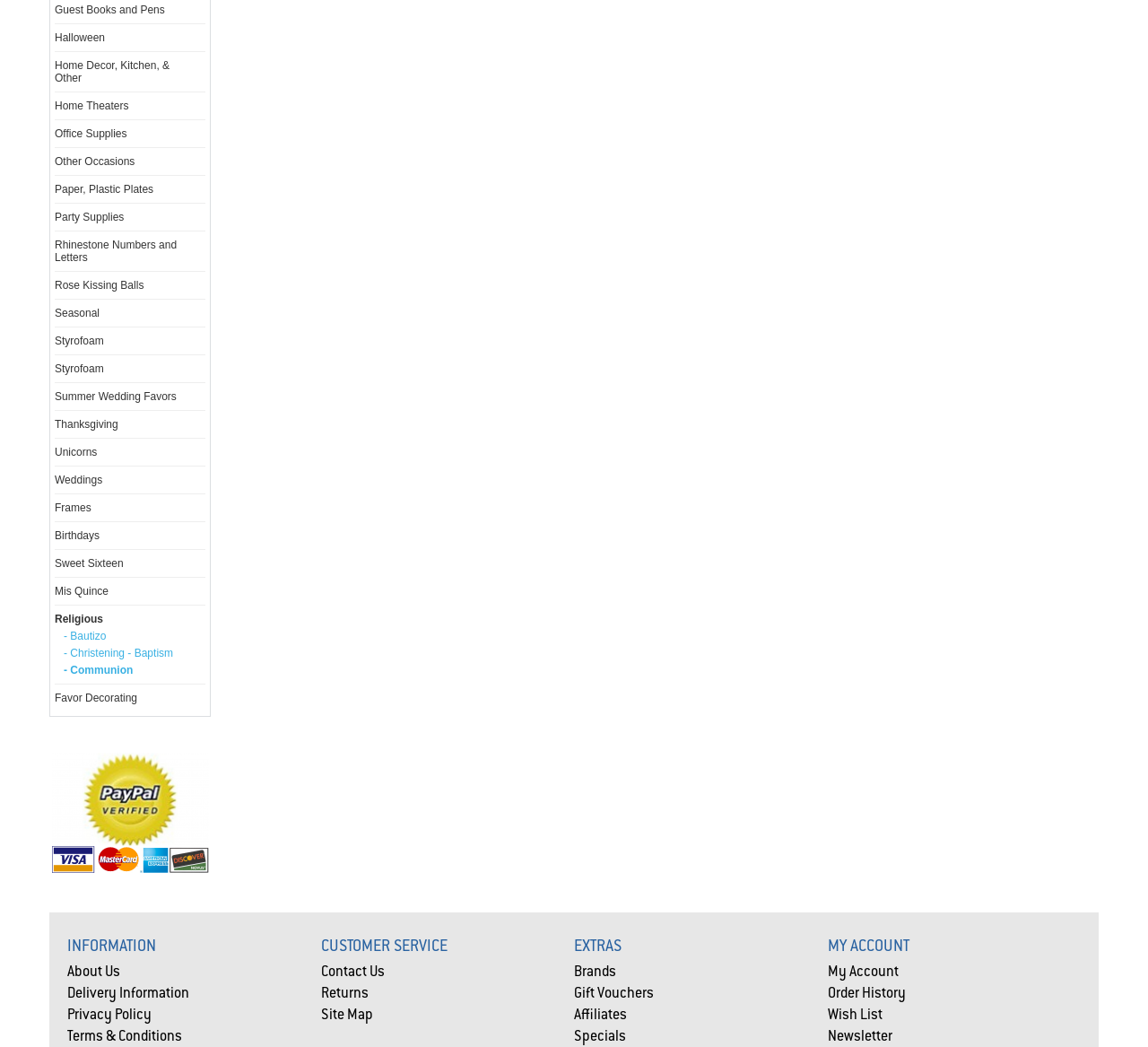Find the coordinates for the bounding box of the element with this description: "About Us".

[0.059, 0.923, 0.105, 0.936]